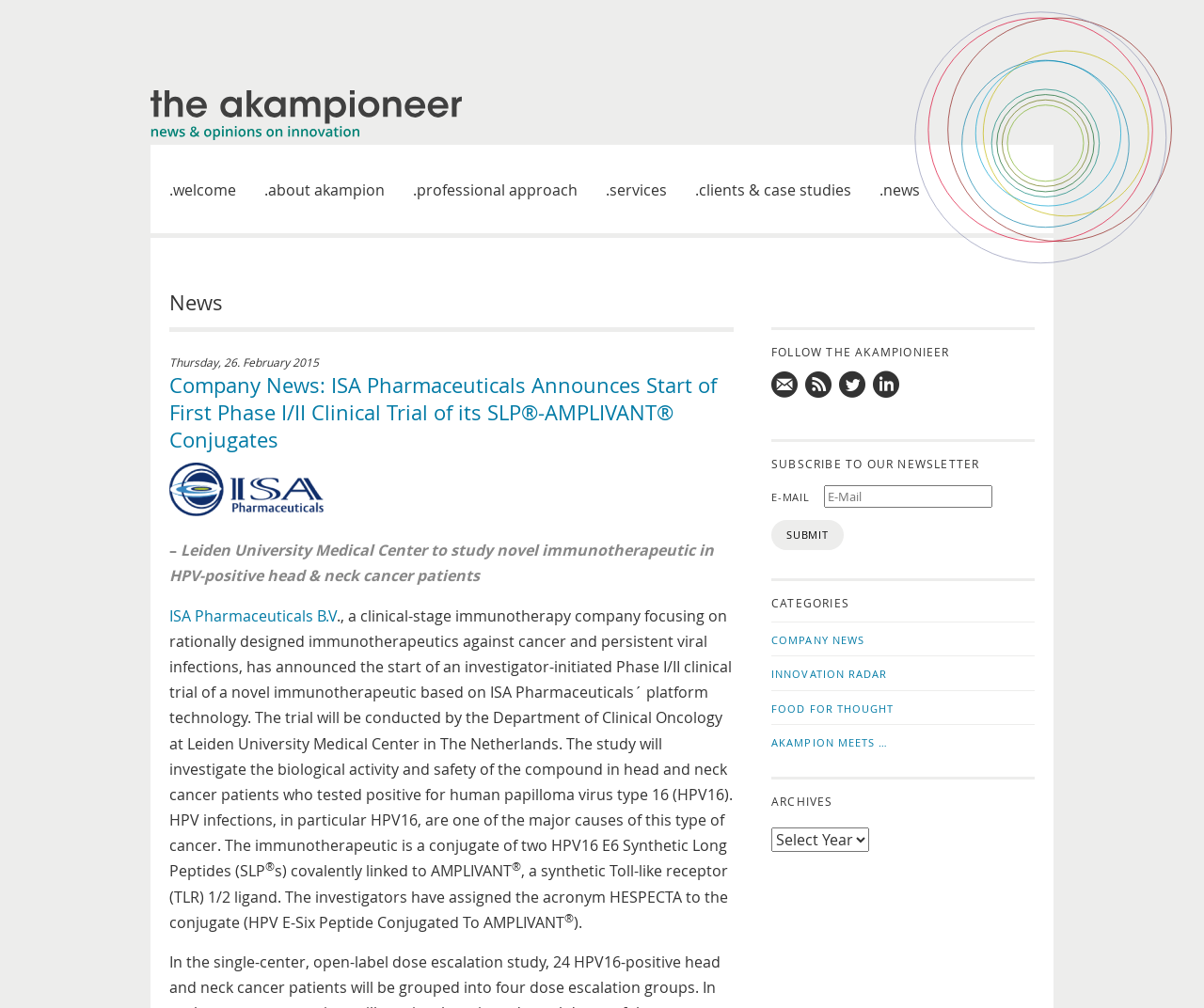Specify the bounding box coordinates of the region I need to click to perform the following instruction: "Subscribe to news updates". The coordinates must be four float numbers in the range of 0 to 1, i.e., [left, top, right, bottom].

[0.669, 0.368, 0.692, 0.396]